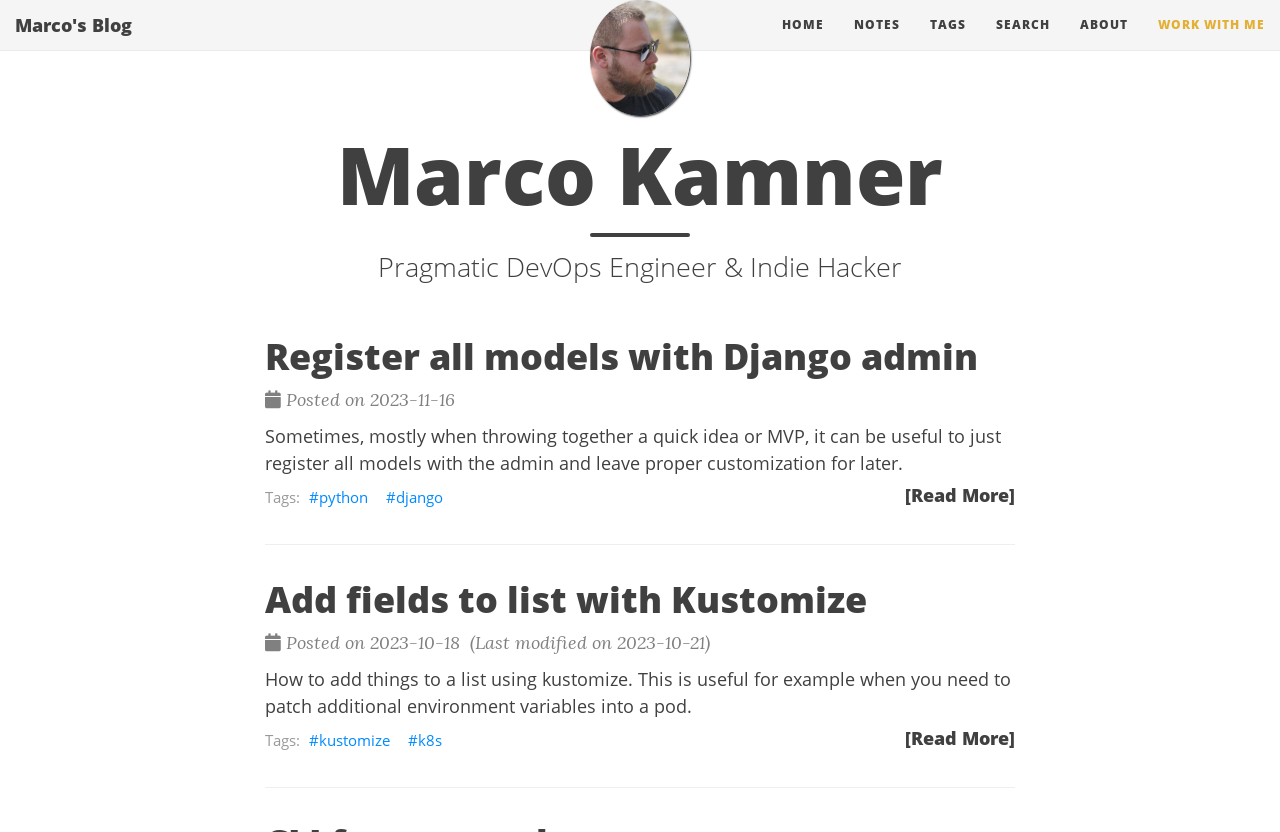Reply to the question below using a single word or brief phrase:
How many images are on the webpage?

1